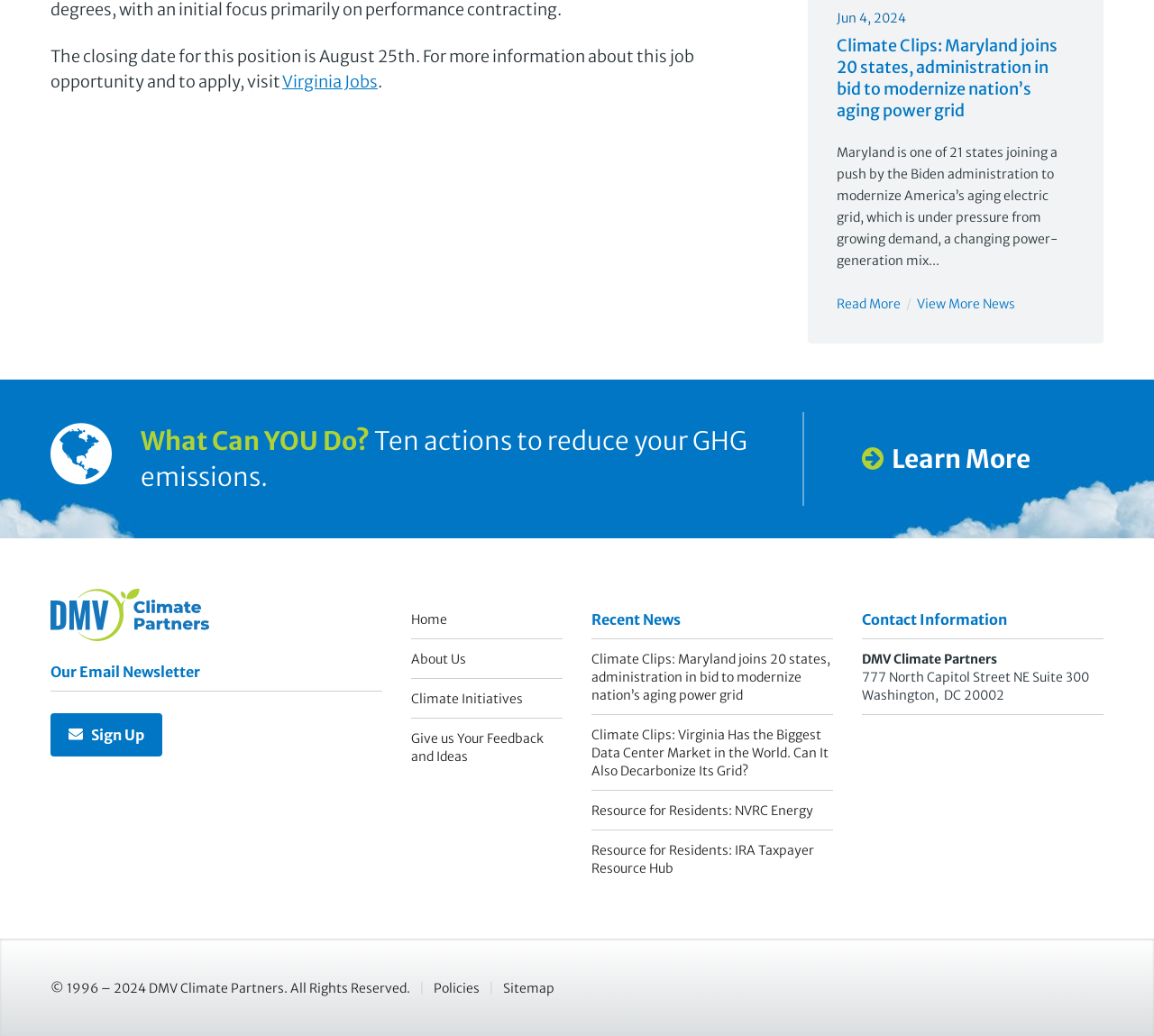Determine the bounding box for the described HTML element: "Resource for Residents: NVRC Energy". Ensure the coordinates are four float numbers between 0 and 1 in the format [left, top, right, bottom].

[0.512, 0.763, 0.722, 0.802]